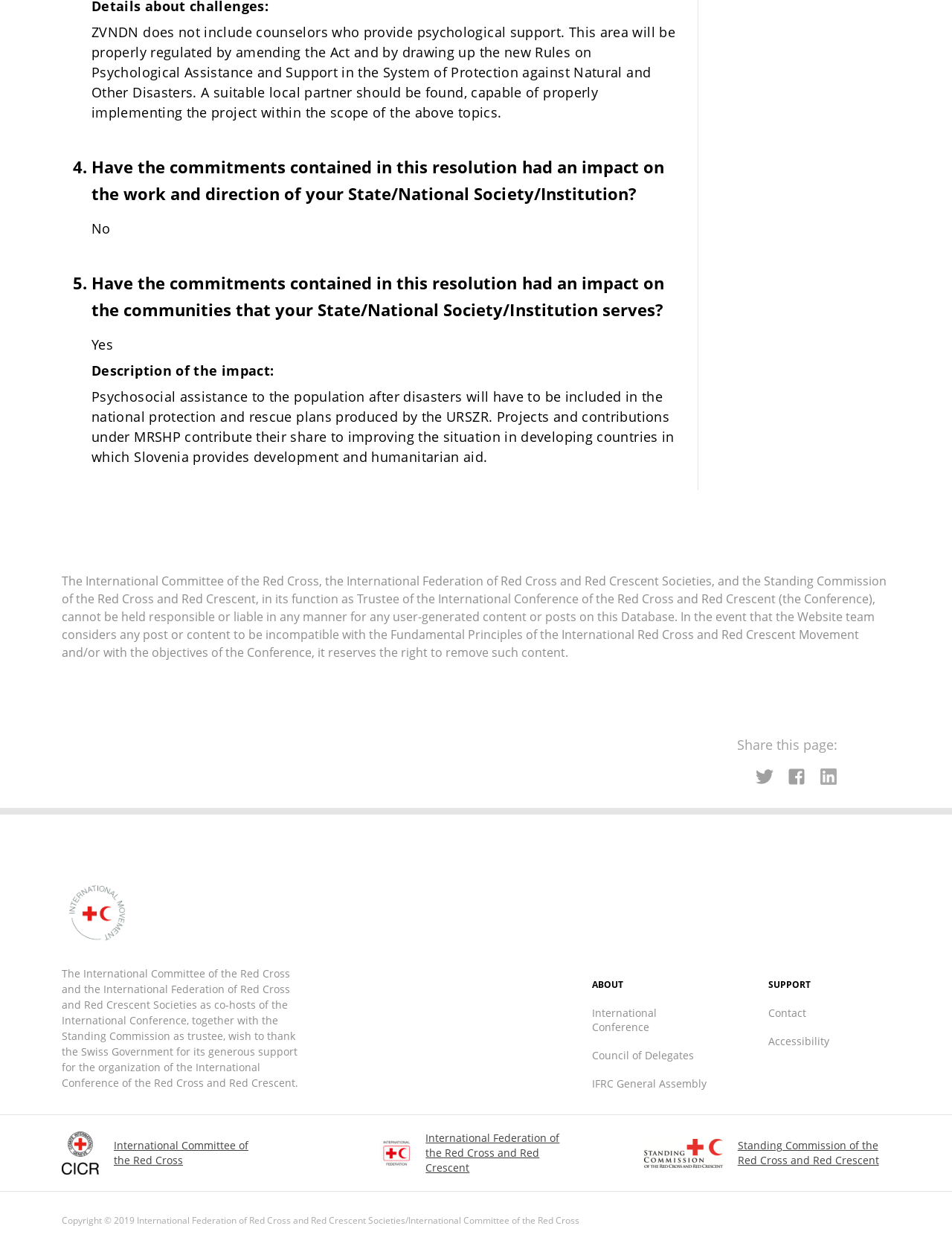Highlight the bounding box coordinates of the region I should click on to meet the following instruction: "Check the Copyright information".

[0.065, 0.972, 0.609, 0.982]